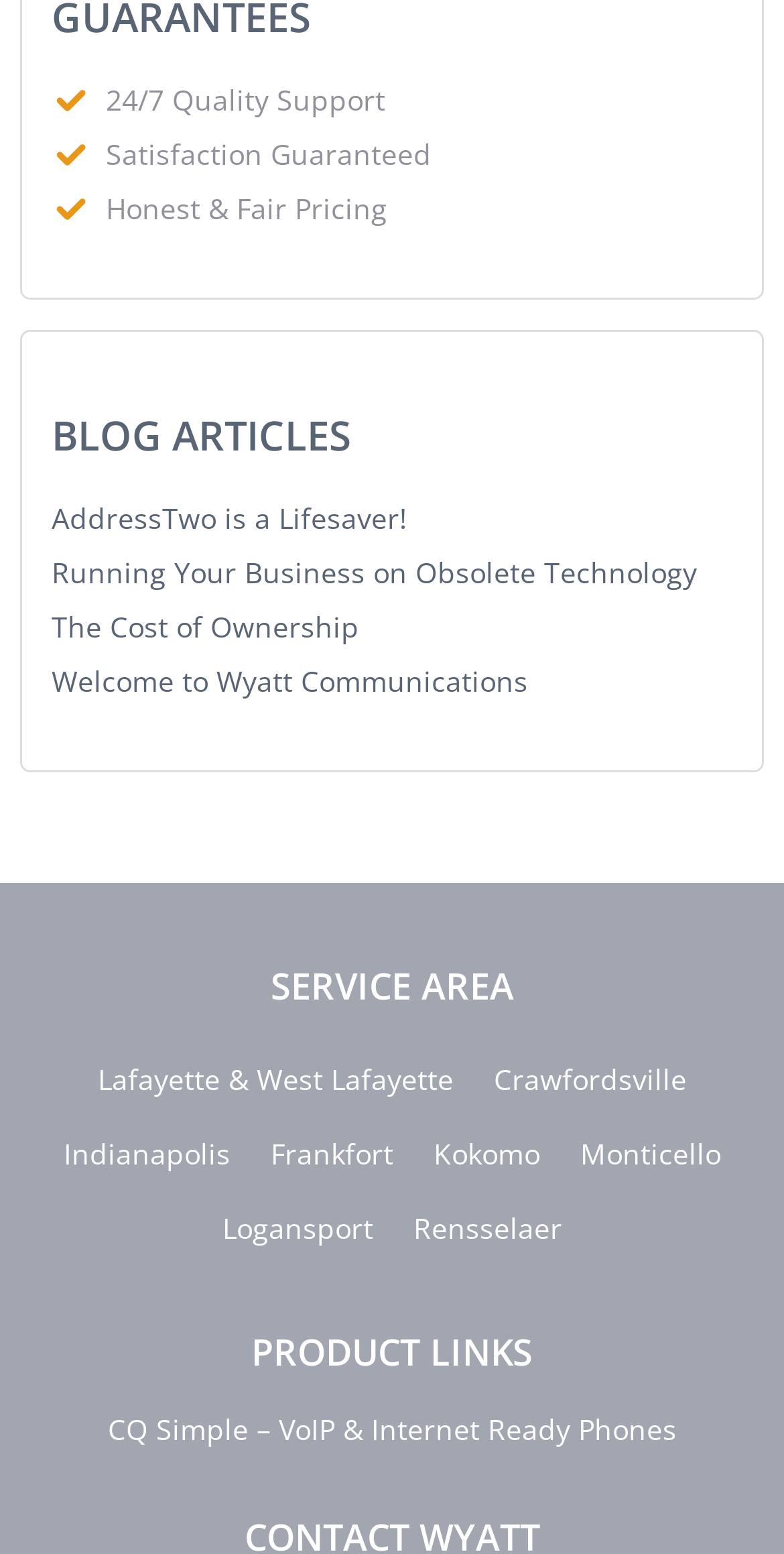Determine the bounding box of the UI component based on this description: "title="Ubiquiti_Networks"". The bounding box coordinates should be four float values between 0 and 1, i.e., [left, top, right, bottom].

None